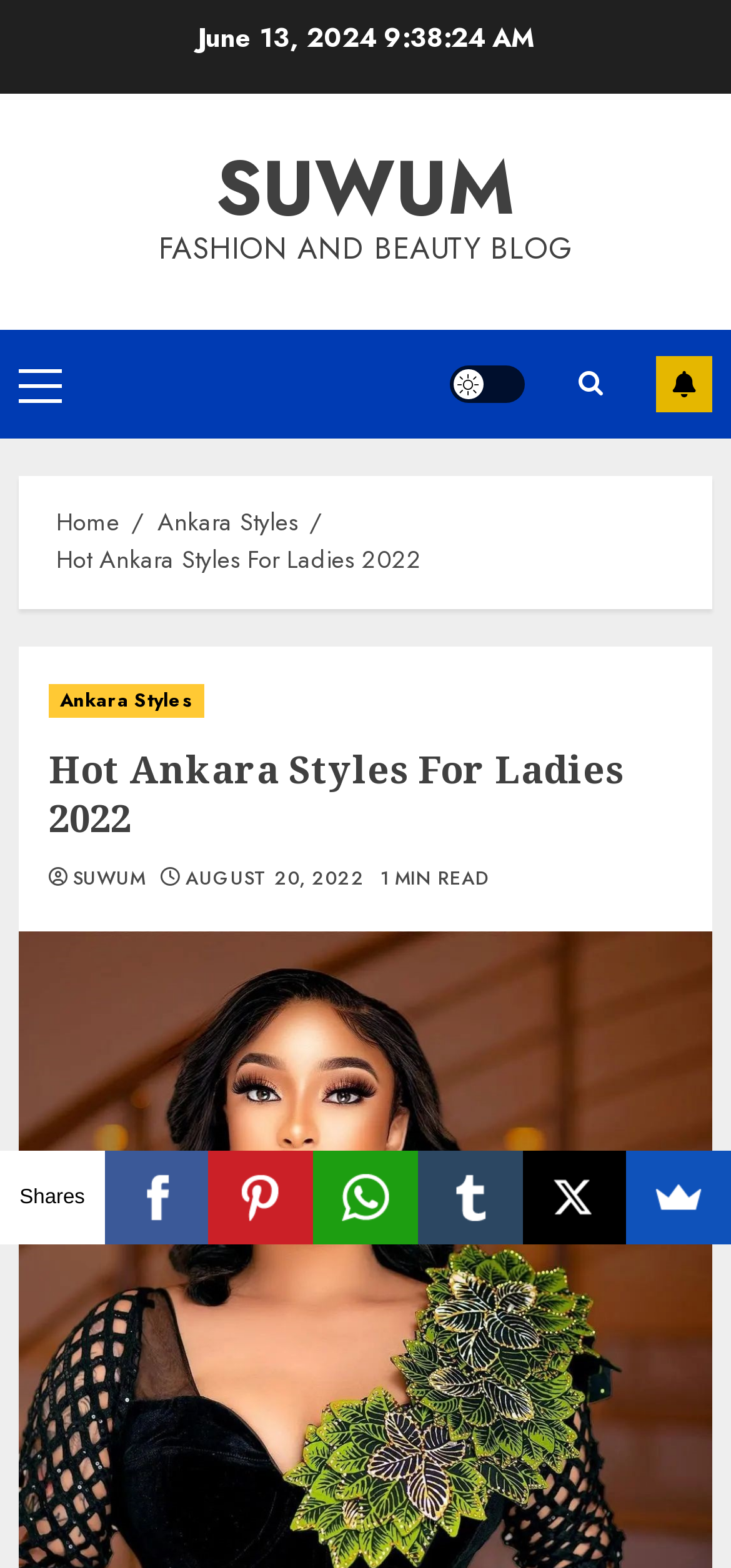Provide a comprehensive description of the webpage.

This webpage appears to be a blog post about "Hot Ankara Styles For Ladies 2022". At the top, there is a date "June 13, 2024" and a link to "SUWUM" alongside a title "FASHION AND BEAUTY BLOG". Below this, there is a primary menu and a light/dark button on the left, and a subscribe button on the right.

The main content of the webpage is a blog post with a heading "Hot Ankara Styles For Ladies 2022" and a subheading "Ankara Styles". The post has a brief description and is categorized under "Ankara Styles". There are also links to "SUWUM" and "AUGUST 20, 2022" above the post, and a "1 MIN READ" indicator below.

On the top-right corner, there is a navigation menu with breadcrumbs, showing the path "Home > Ankara Styles > Hot Ankara Styles For Ladies 2022". Below the main content, there are social media sharing links and icons for Facebook, Pinterest, WhatsApp, Tumblr, and X, as well as a "Shares" label.